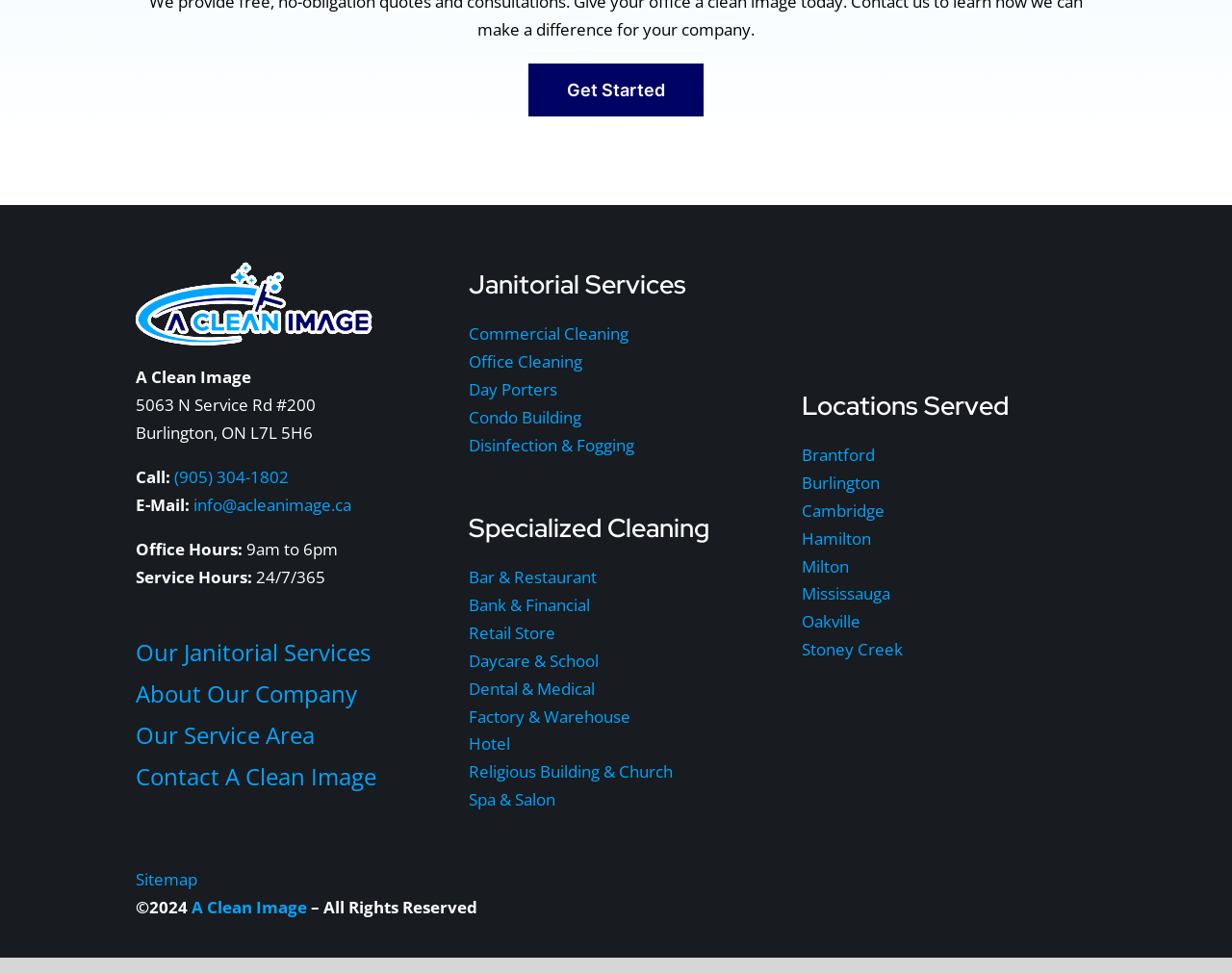Pinpoint the bounding box coordinates of the clickable element needed to complete the instruction: "click the 'KAREN' link". The coordinates should be provided as four float numbers between 0 and 1: [left, top, right, bottom].

None